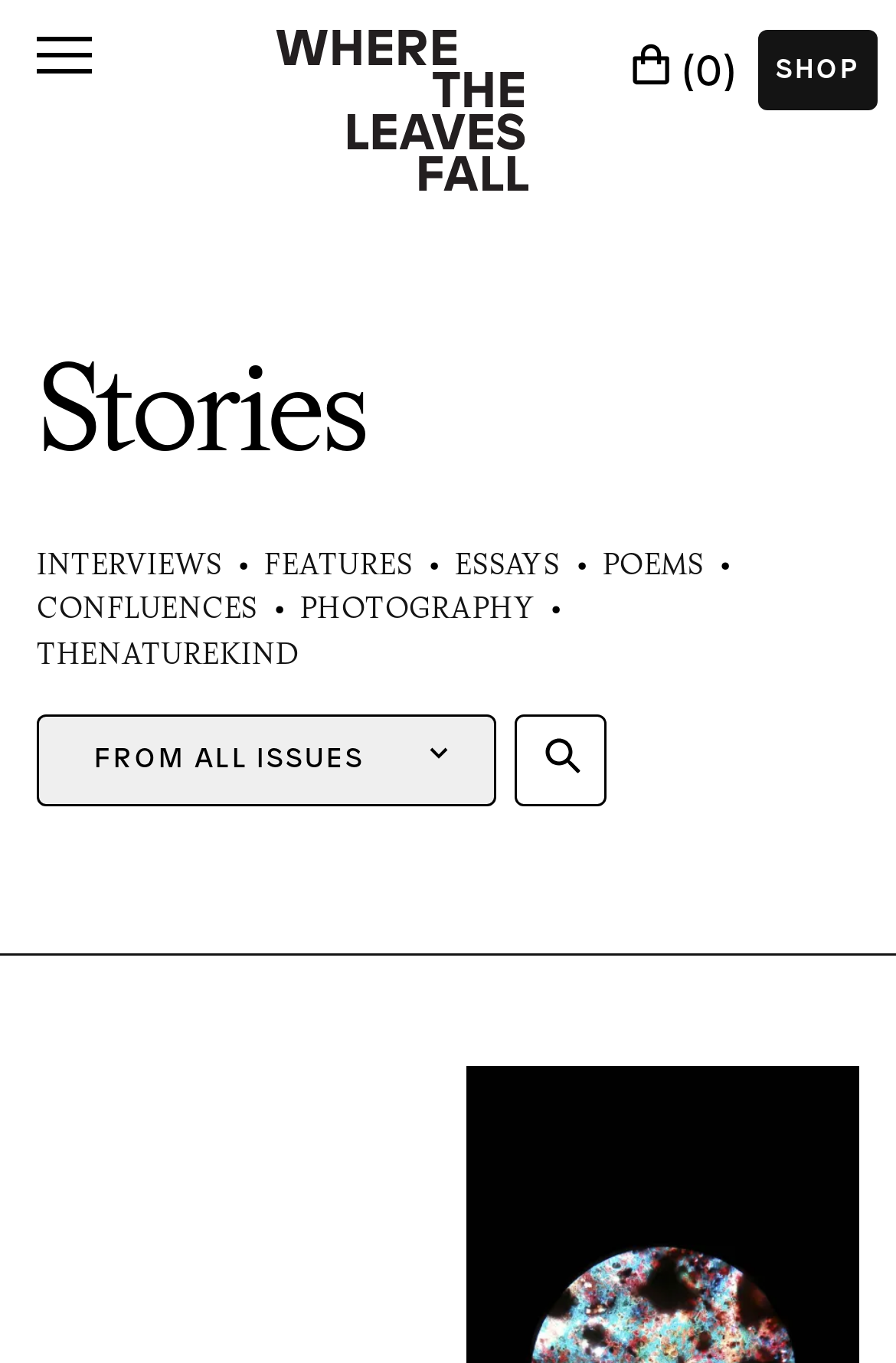Kindly determine the bounding box coordinates for the clickable area to achieve the given instruction: "Select an option from the dropdown".

[0.041, 0.524, 0.554, 0.591]